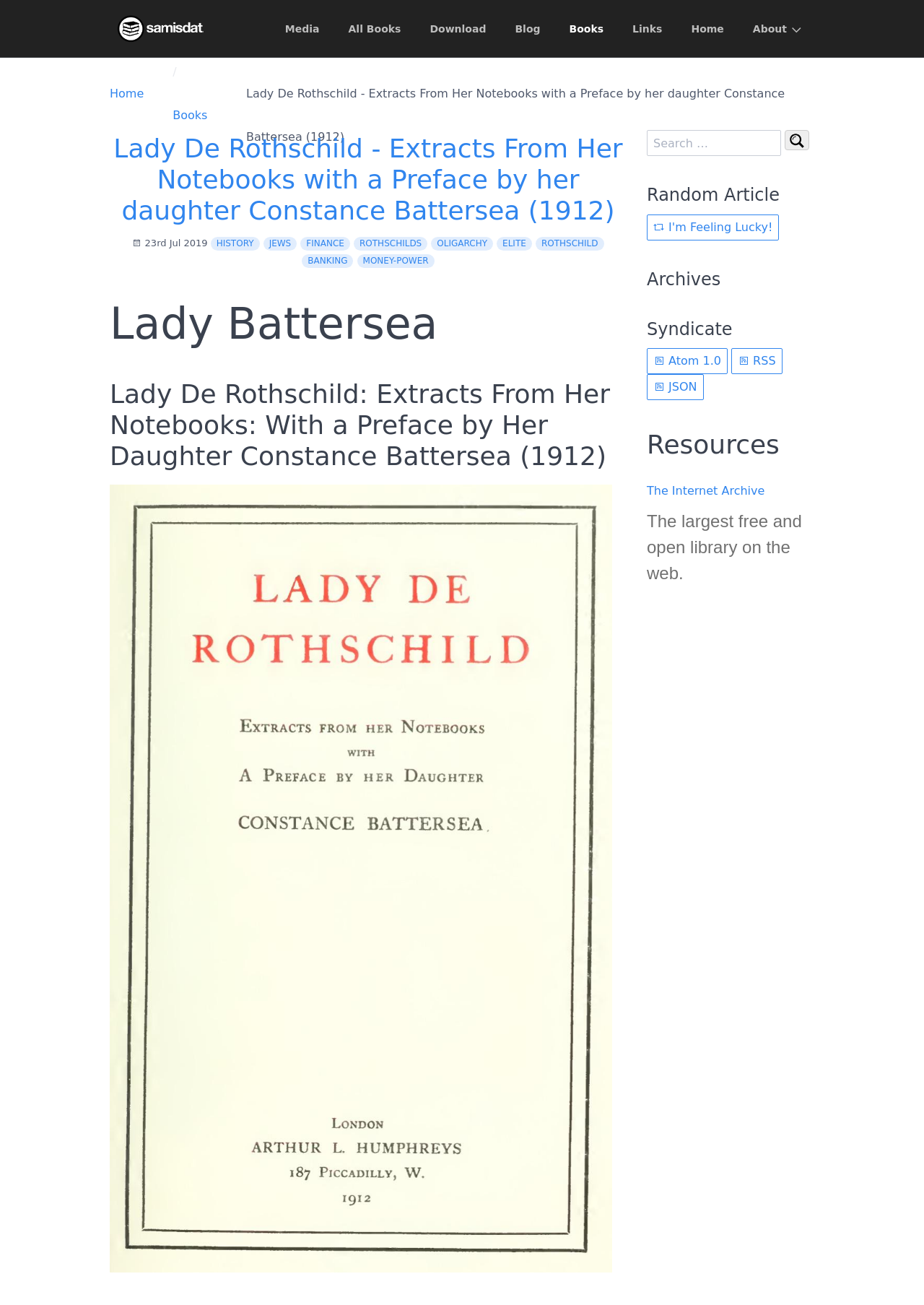Please identify the bounding box coordinates of the clickable region that I should interact with to perform the following instruction: "Search for a book". The coordinates should be expressed as four float numbers between 0 and 1, i.e., [left, top, right, bottom].

[0.7, 0.1, 0.845, 0.12]